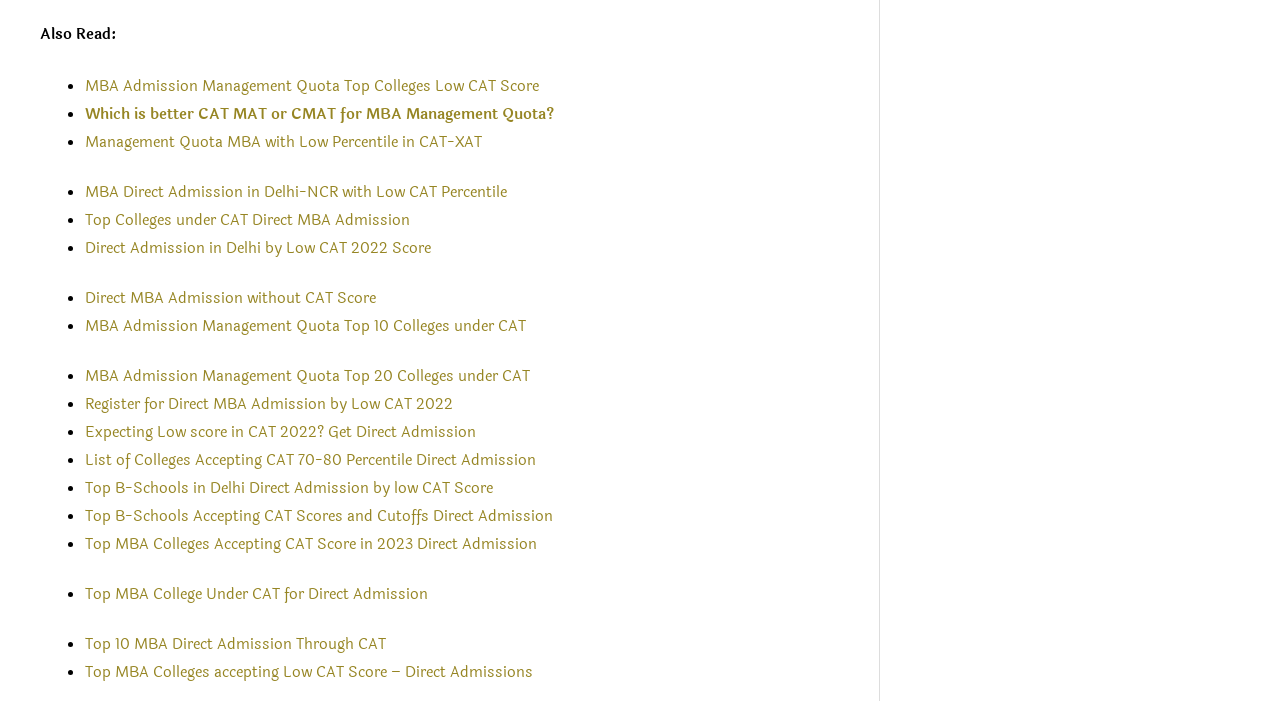Please specify the bounding box coordinates of the area that should be clicked to accomplish the following instruction: "Click on 'MBA Admission Management Quota Top Colleges Low CAT Score'". The coordinates should consist of four float numbers between 0 and 1, i.e., [left, top, right, bottom].

[0.066, 0.107, 0.421, 0.14]